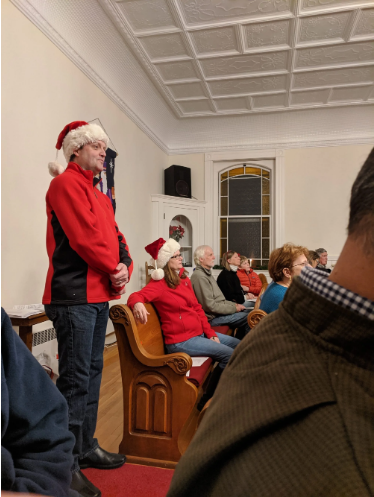On what date did the community caroling event take place?
Offer a detailed and exhaustive answer to the question.

According to the caption, the community caroling event was celebrated on December 15th, which is a specific date mentioned in the description of the image.